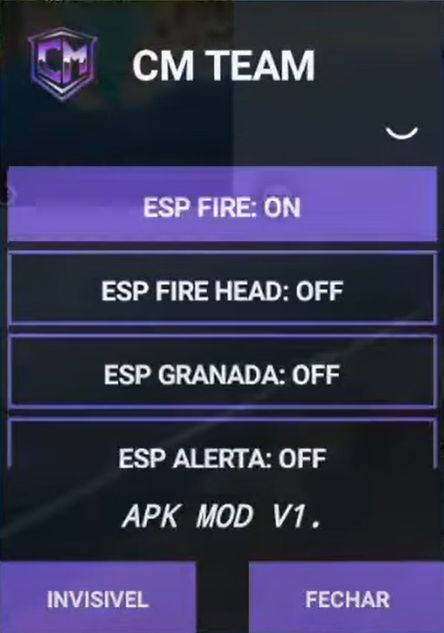Detail all significant aspects of the image you see.

The image displays a user interface for the "CM Team" mod menu, specifically for the game Free Fire. The interface is characterized by a dark background and vibrant purple accents, creating a visually appealing design. 

At the top, the title "CM TEAM" is prominently displayed, accompanied by a logo that reinforces the brand identity. Below the title, various options are presented for modifying in-game settings related to the enhanced ESP (Extra Sensory Perception) features. 

The menu includes items such as:
- **ESP FIRE: ON** - This setting indicates that the fire ESP feature is activated, allowing players to see when opponents are firing.
- **ESP FIRE HEAD: OFF** - This option is disabled, suggesting that players may not currently be tracking headshots.
- **ESP GRANADA: OFF** - The grenade tracking feature is also turned off.
- **ESP ALERTA: OFF** - This alerts setting is currently disabled, indicating that players won't receive notifications for certain events.
- At the bottom of the menu, "APK MOD V1" is noted, referring to the version of the modified application.

Overall, the interface is designed to enhance the gameplay experience by allowing users to customize their settings for better visibility and awareness of in-game actions.